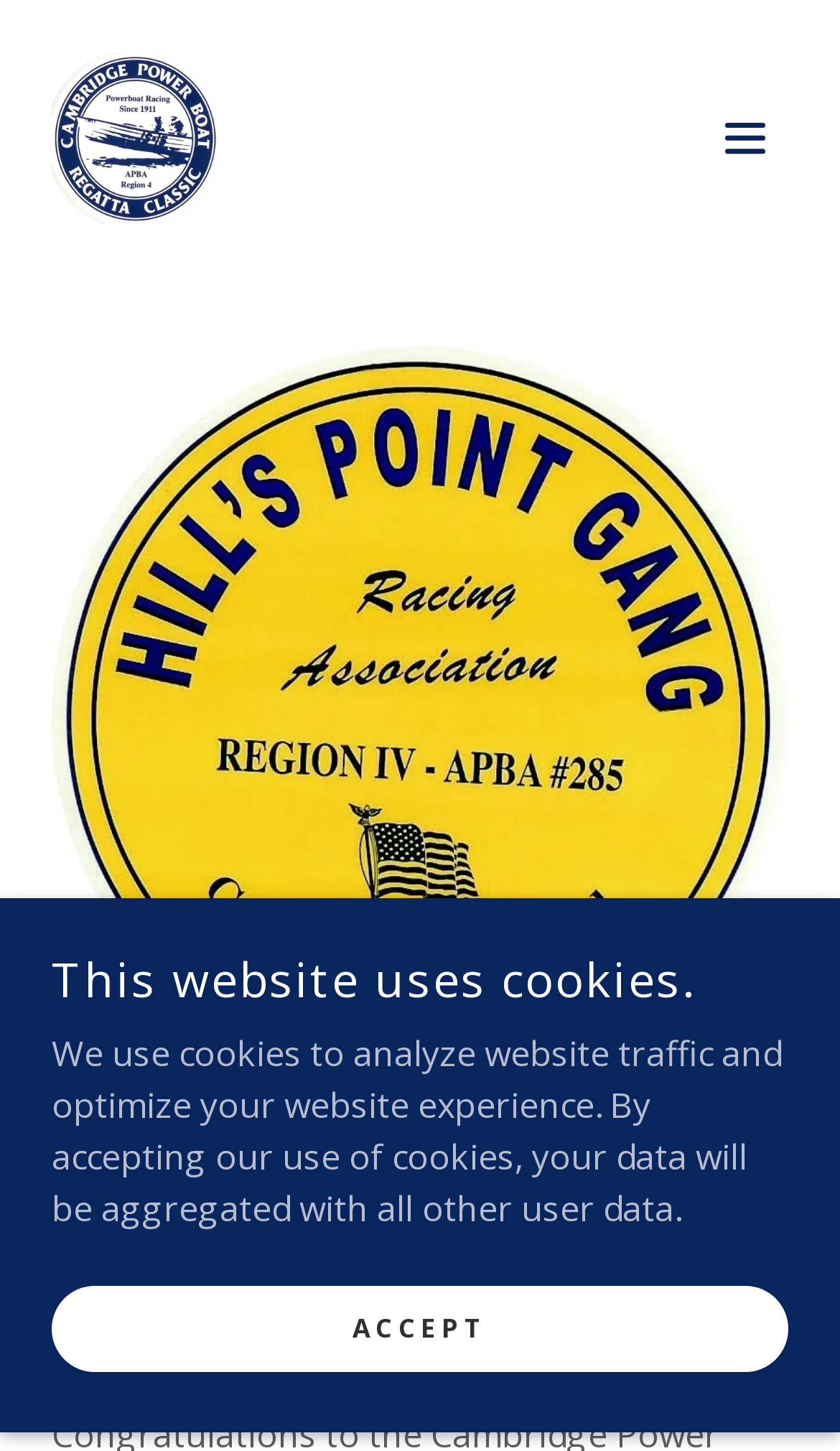Determine the bounding box for the HTML element described here: "aria-label="Hamburger Site Navigation Icon"". The coordinates should be given as [left, top, right, bottom] with each number being a float between 0 and 1.

[0.836, 0.065, 0.938, 0.125]